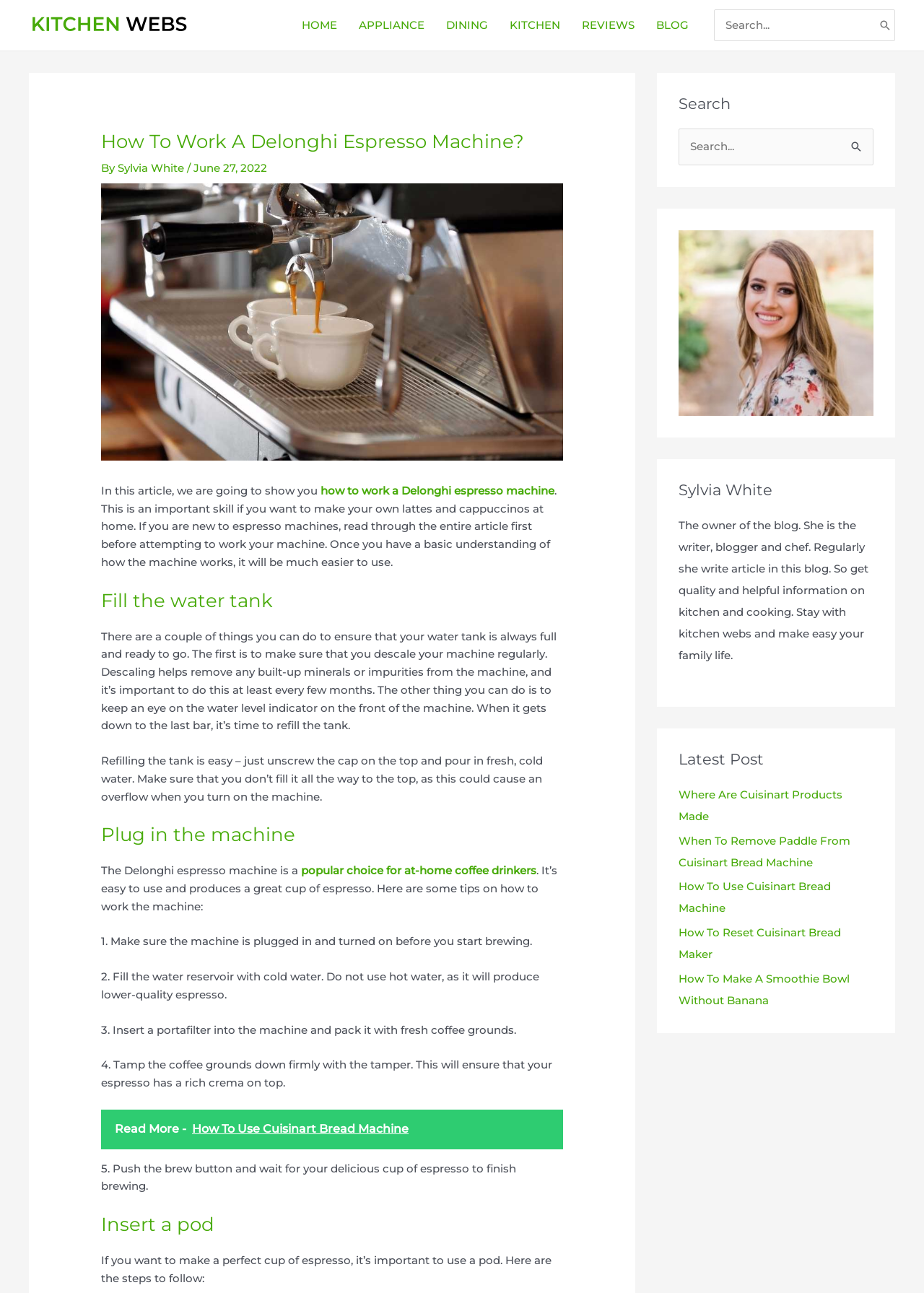Show the bounding box coordinates for the HTML element as described: "Where Are Cuisinart Products Made".

[0.734, 0.609, 0.912, 0.636]